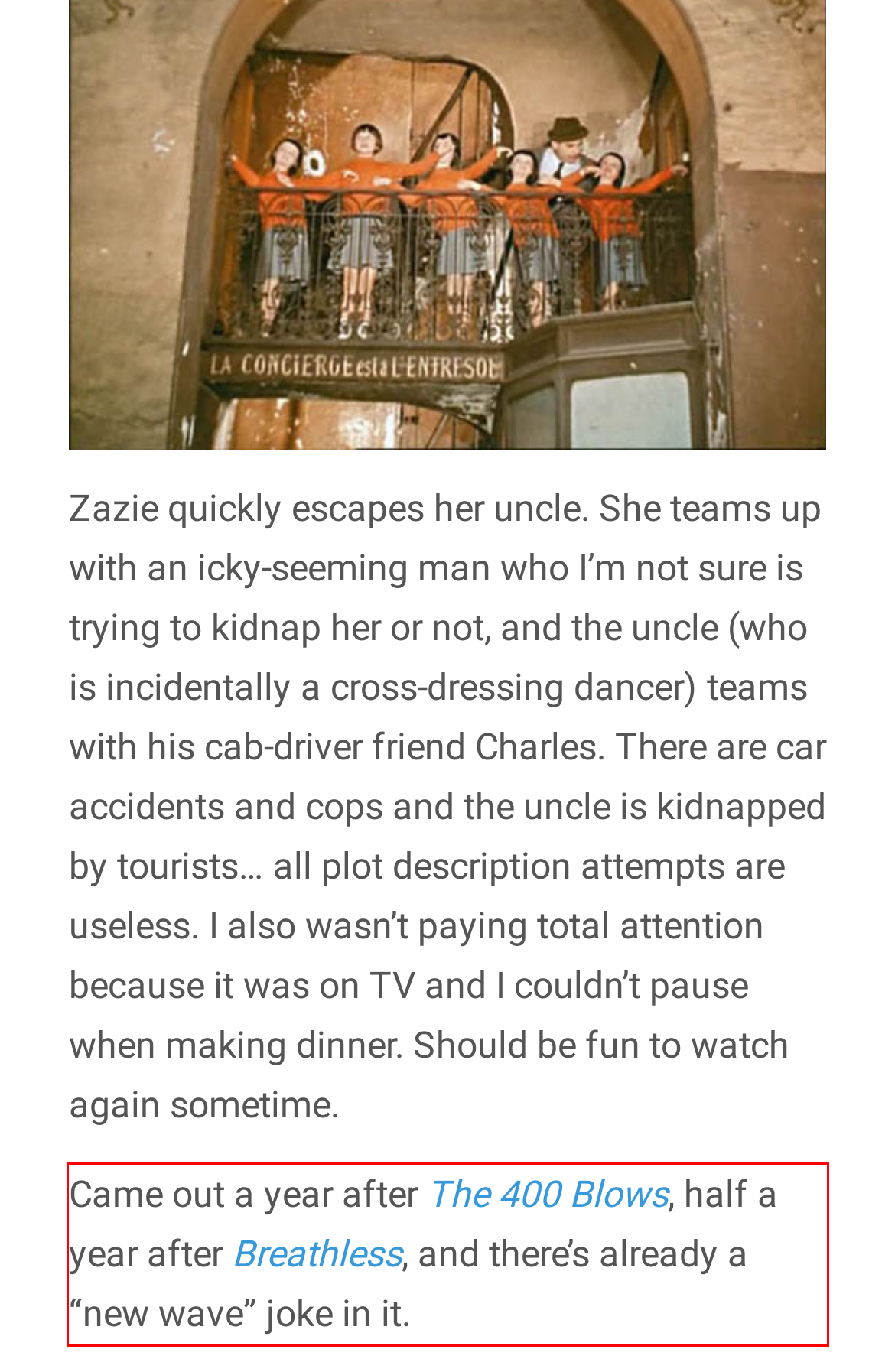Examine the screenshot of the webpage, locate the red bounding box, and perform OCR to extract the text contained within it.

Came out a year after The 400 Blows, half a year after Breathless, and there’s already a “new wave” joke in it.